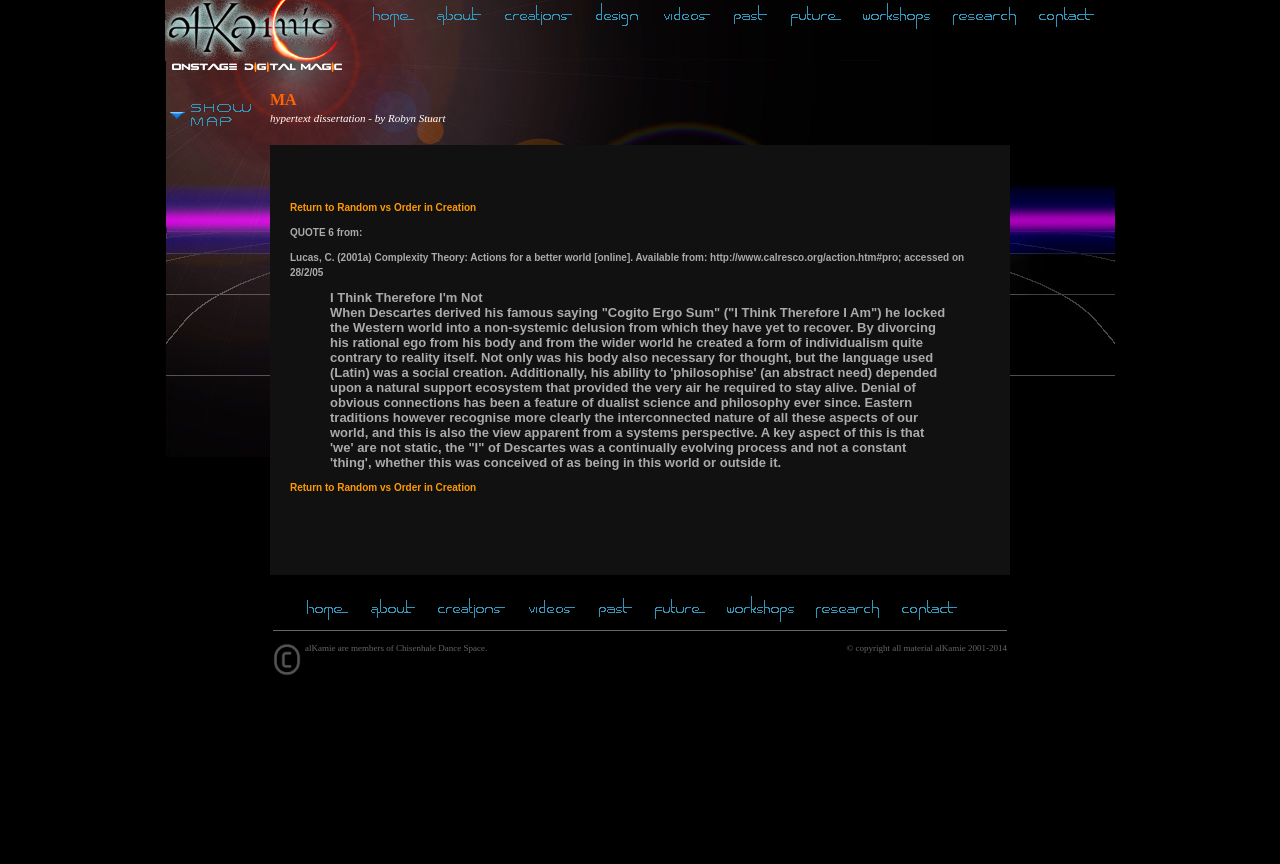Please identify the bounding box coordinates of the clickable area that will fulfill the following instruction: "Explore the systems perspective". The coordinates should be in the format of four float numbers between 0 and 1, i.e., [left, top, right, bottom].

[0.258, 0.353, 0.738, 0.544]